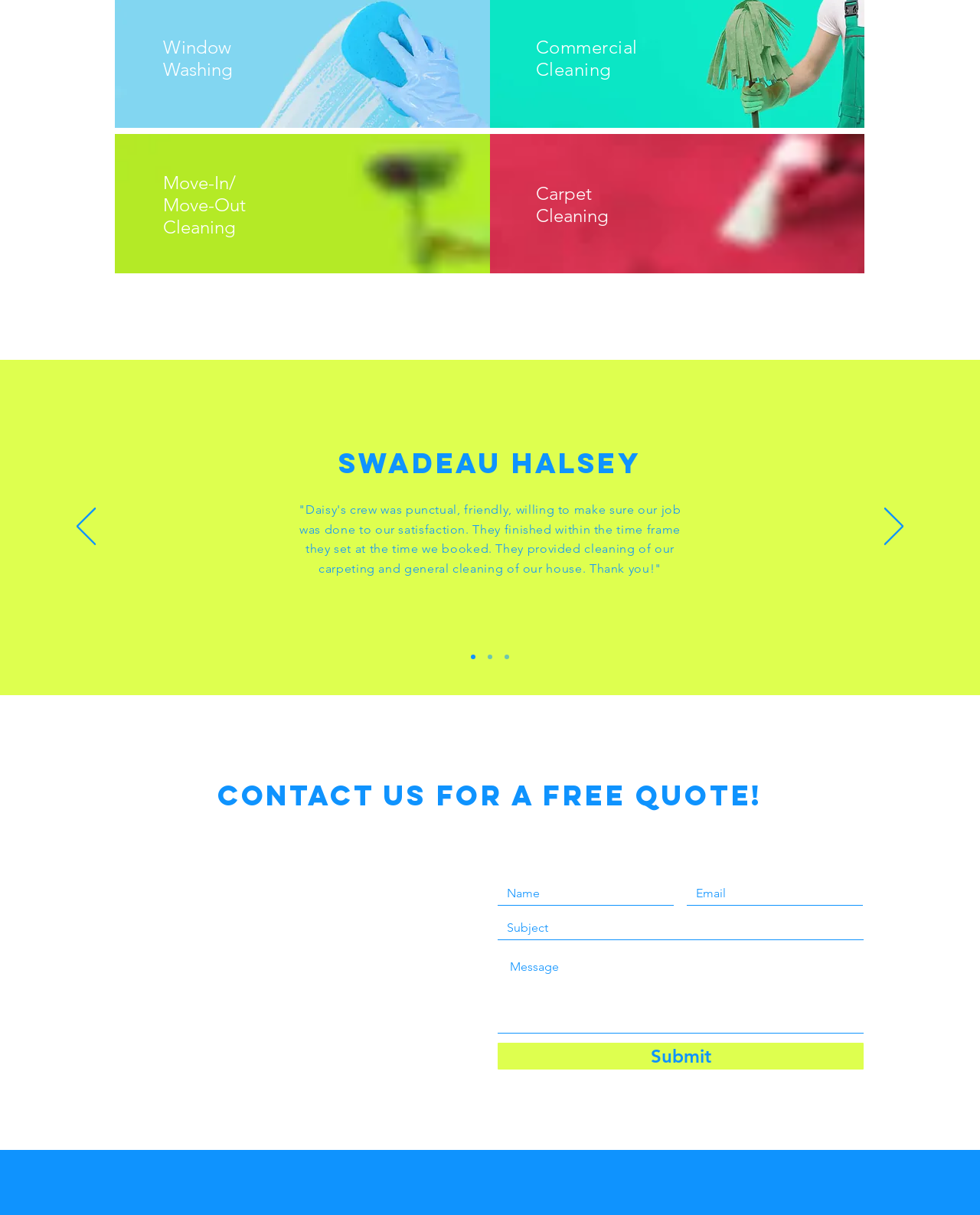Please mark the bounding box coordinates of the area that should be clicked to carry out the instruction: "Navigate to the 'Move-In/' page".

[0.166, 0.141, 0.241, 0.159]